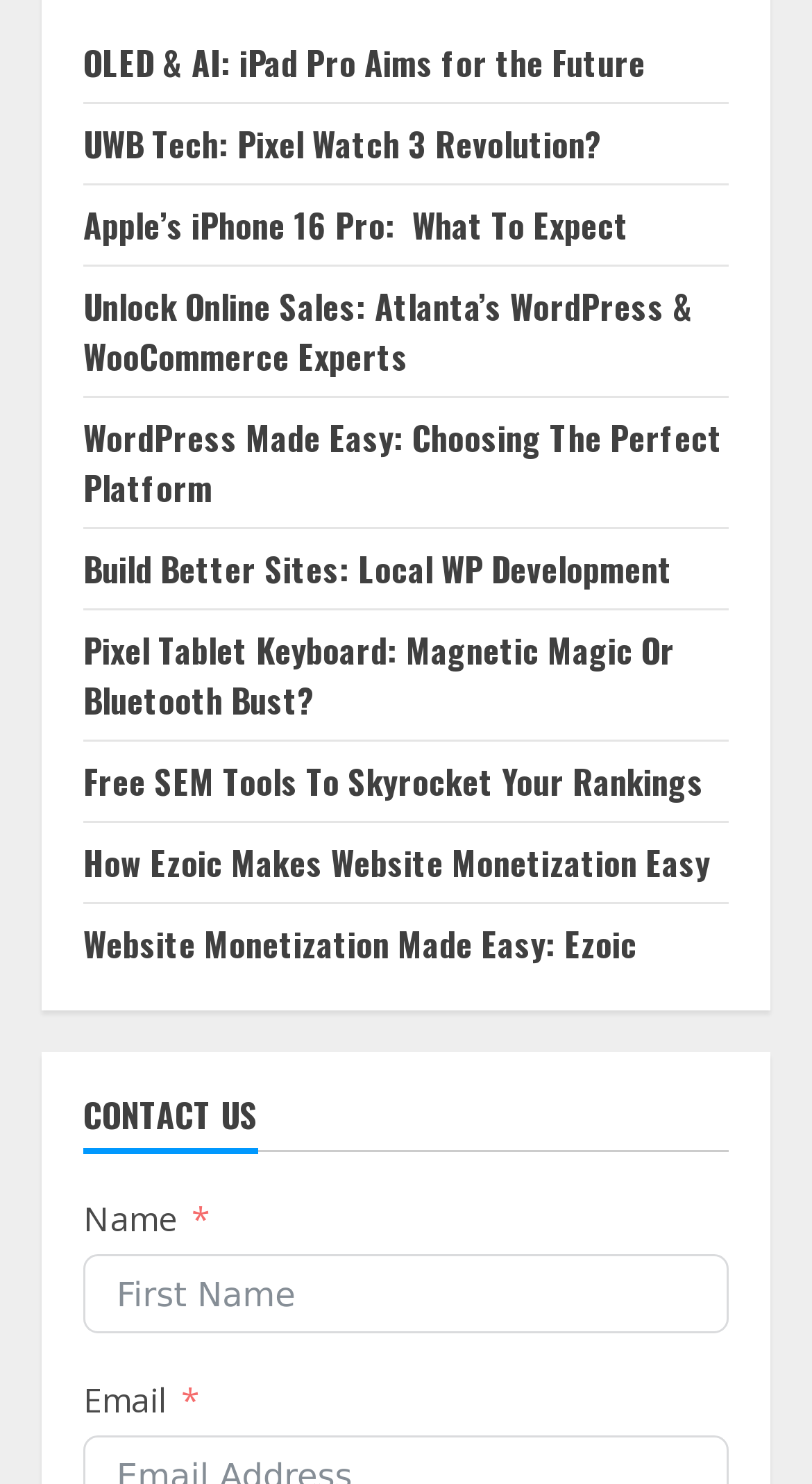Determine the bounding box coordinates of the region I should click to achieve the following instruction: "Contact us". Ensure the bounding box coordinates are four float numbers between 0 and 1, i.e., [left, top, right, bottom].

[0.103, 0.737, 0.897, 0.777]